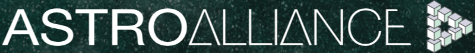Craft a descriptive caption that covers all aspects of the image.

The image features the logo of "Astro Alliance," a company dedicated to providing professional solutions in the field of astronomy. The logo prominently displays the name "ASTROALLIANCE," blended with a stylized graphic element that suggests innovation and expertise. The overall design is modern and sleek, reflecting the company's commitment to high-quality instruments and equipment for both amateur and professional astronomers. This logo serves as an essential part of the company's branding, highlighting its mission to inspire and empower customers in exploring the skies above.